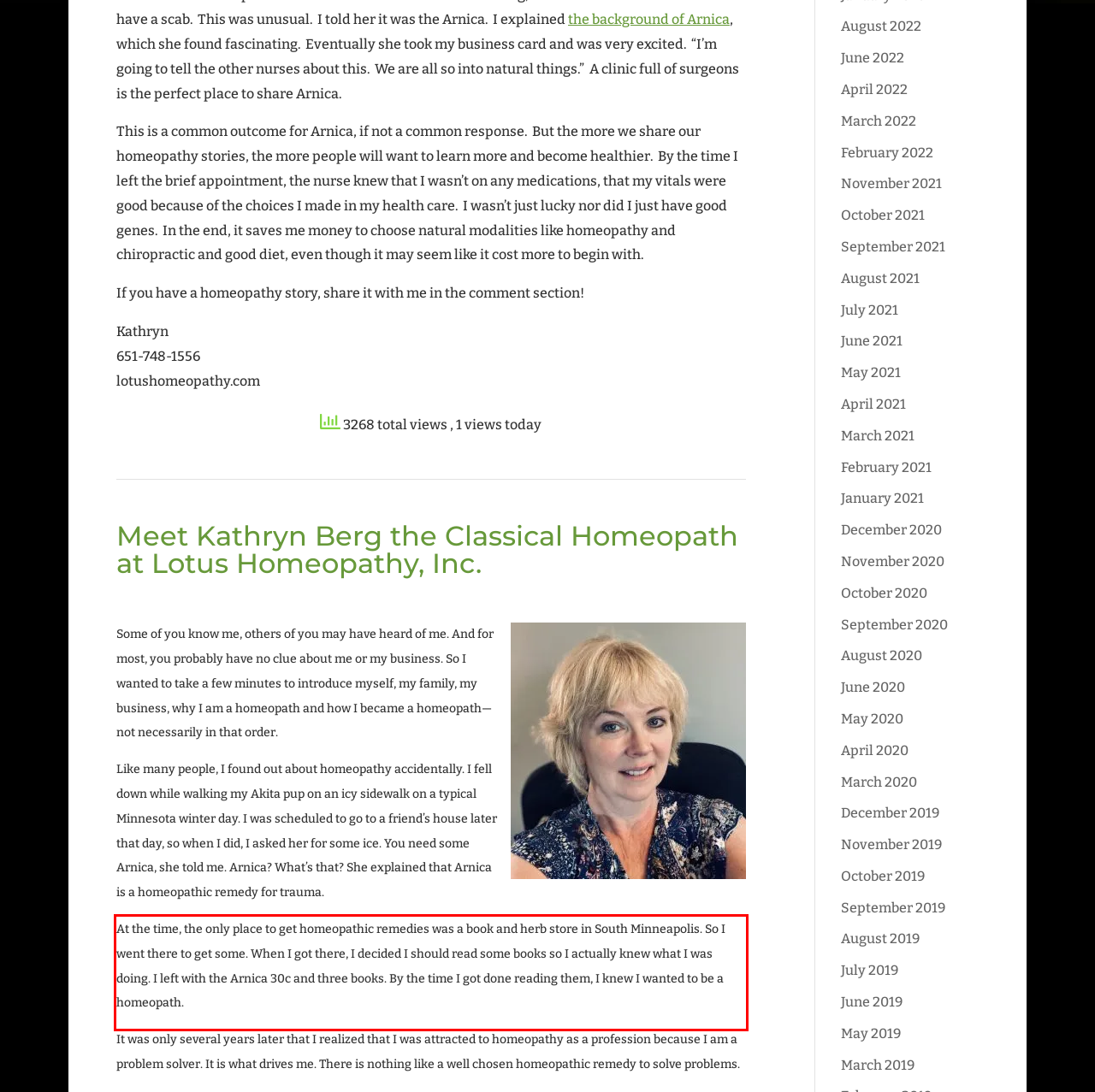Please examine the screenshot of the webpage and read the text present within the red rectangle bounding box.

At the time, the only place to get homeopathic remedies was a book and herb store in South Minneapolis. So I went there to get some. When I got there, I decided I should read some books so I actually knew what I was doing. I left with the Arnica 30c and three books. By the time I got done reading them, I knew I wanted to be a homeopath.